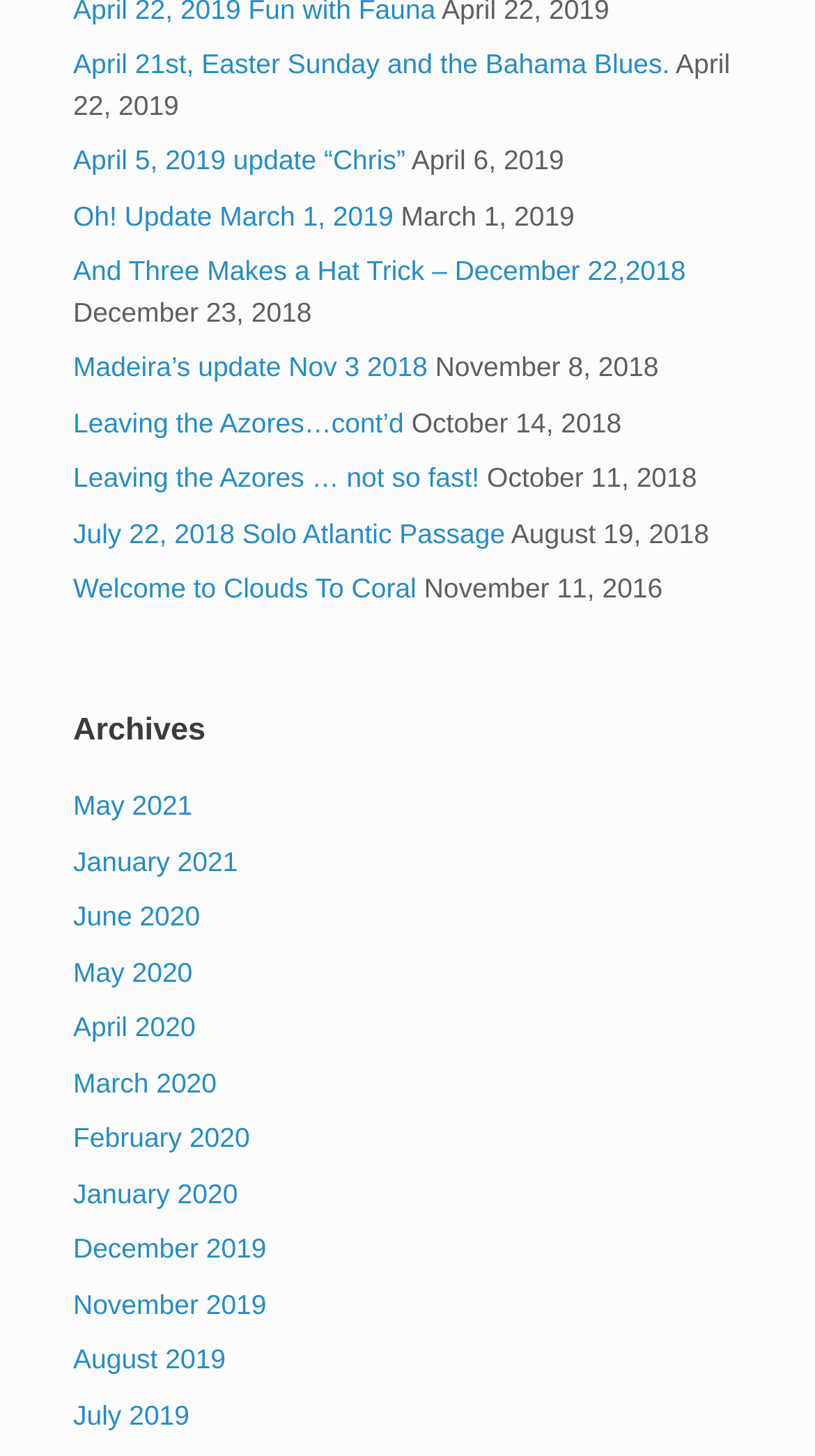With reference to the image, please provide a detailed answer to the following question: How many links are there under the 'Archives' heading?

I counted the number of links under the 'Archives' heading by looking at the webpage structure. I found 12 links, each corresponding to a different month and year, starting from May 2021 and going back to July 2019.